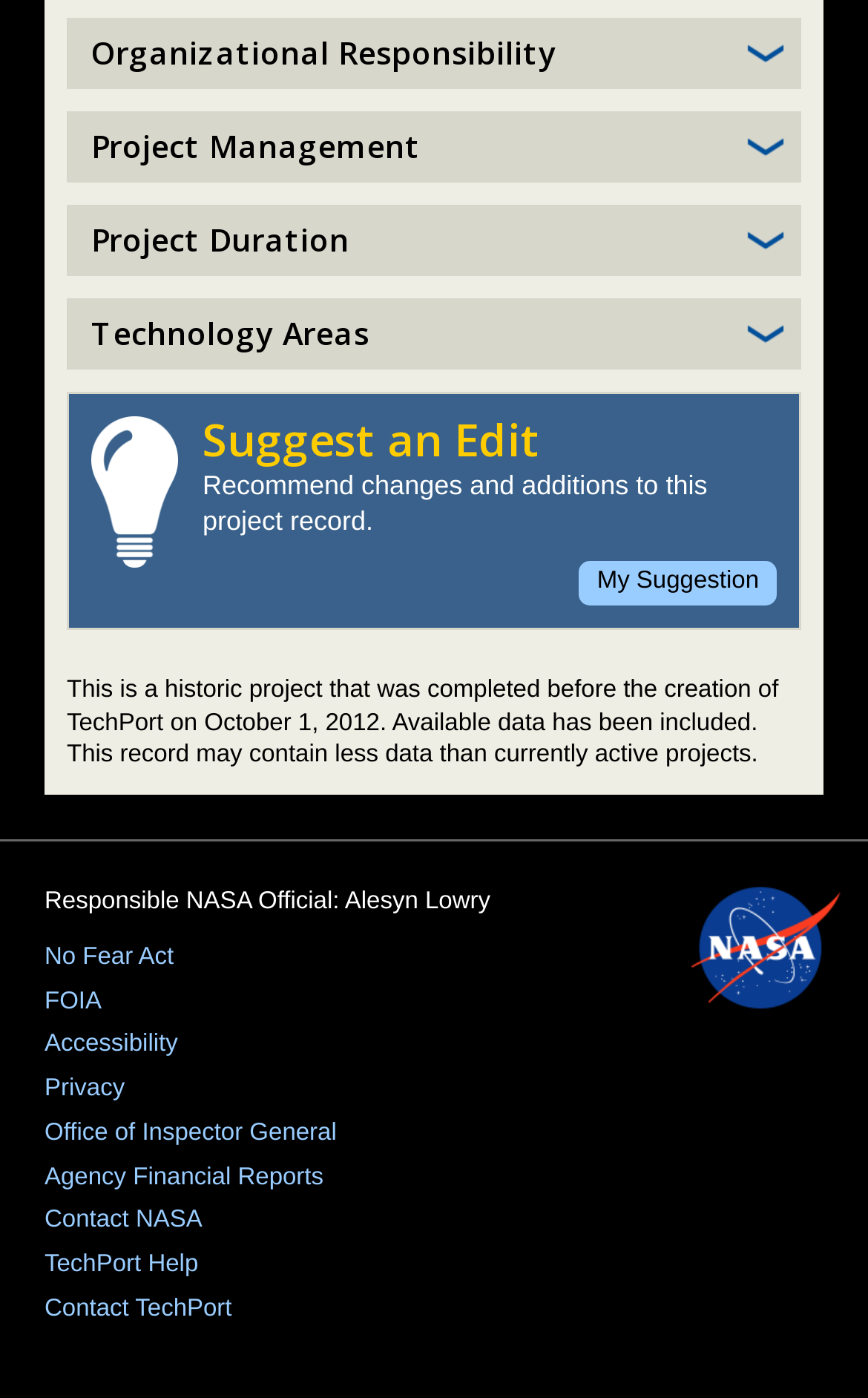Identify the bounding box of the UI element that matches this description: "Contact TechPort".

[0.051, 0.925, 0.949, 0.948]